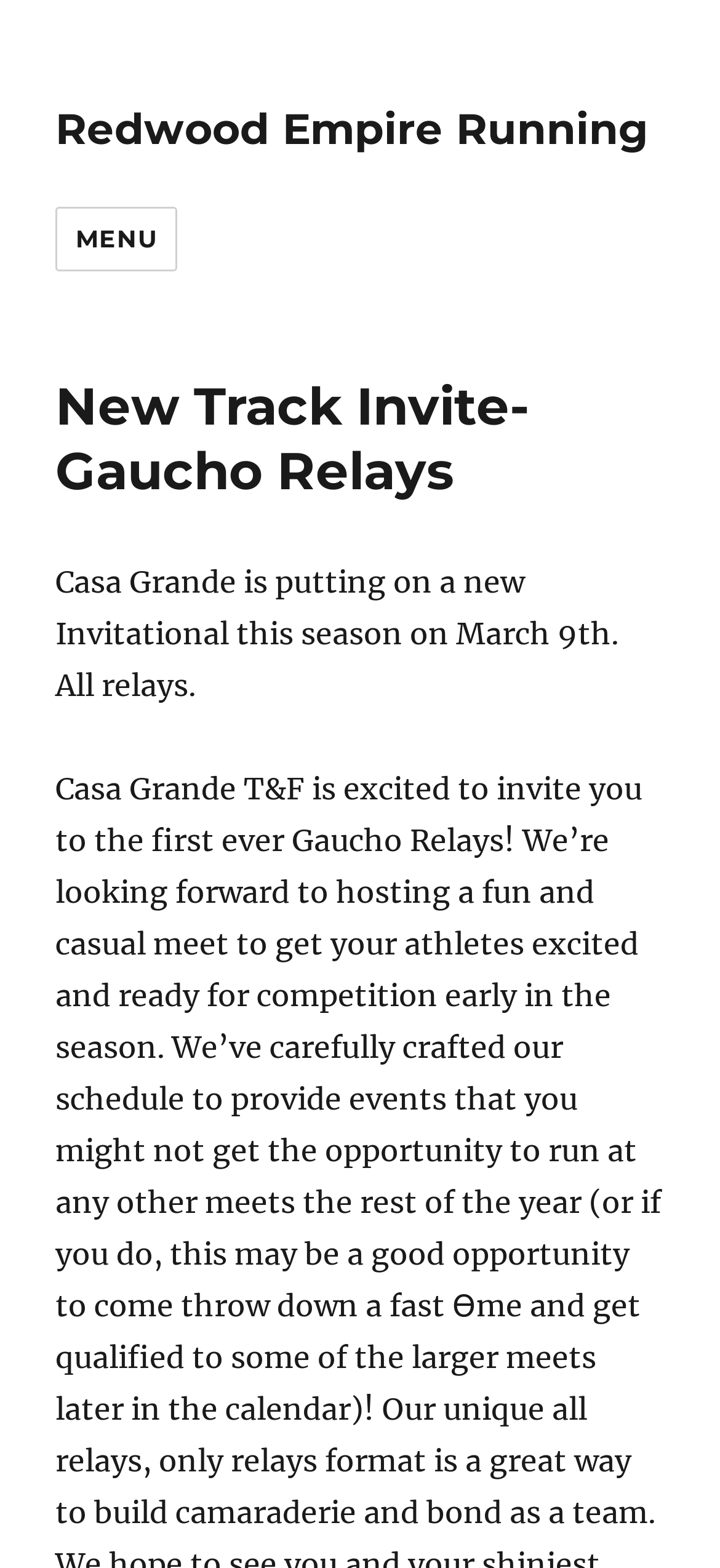Generate the text content of the main heading of the webpage.

New Track Invite-Gaucho Relays